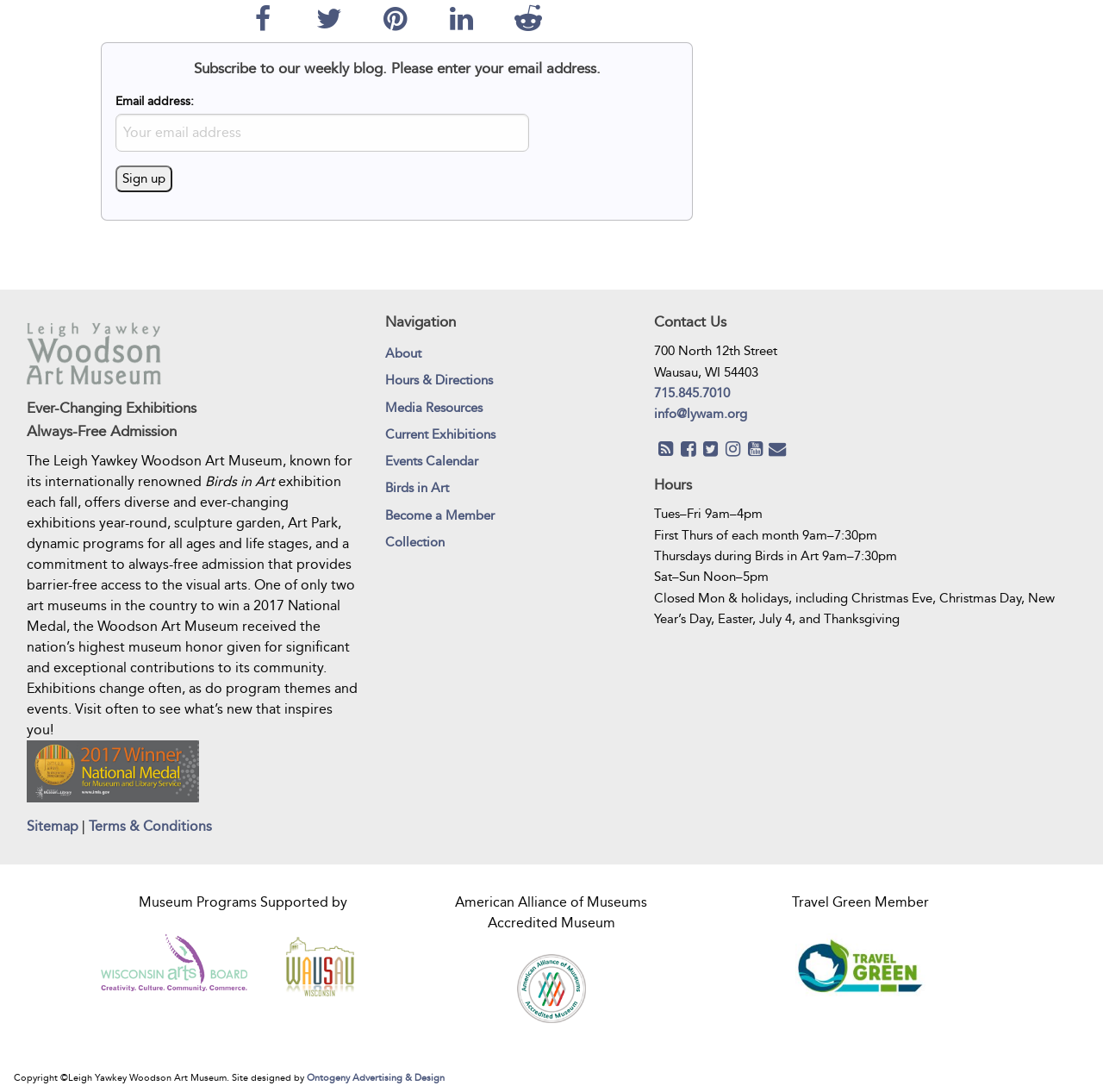Pinpoint the bounding box coordinates of the area that should be clicked to complete the following instruction: "Contact the museum". The coordinates must be given as four float numbers between 0 and 1, i.e., [left, top, right, bottom].

[0.593, 0.312, 0.976, 0.389]